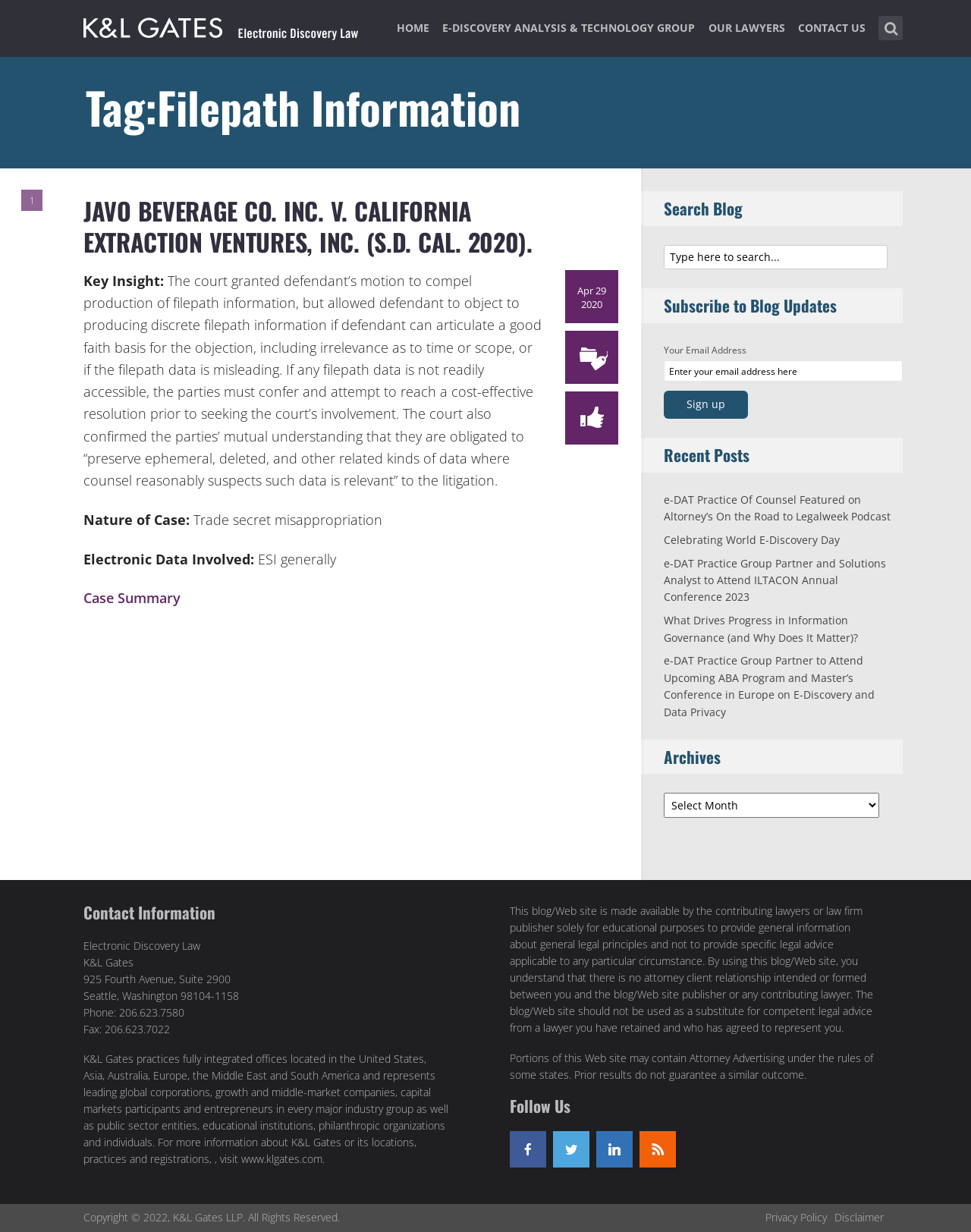Locate the bounding box of the UI element defined by this description: "title="Electronic Discovery Law"". The coordinates should be given as four float numbers between 0 and 1, formatted as [left, top, right, bottom].

[0.086, 0.01, 0.372, 0.032]